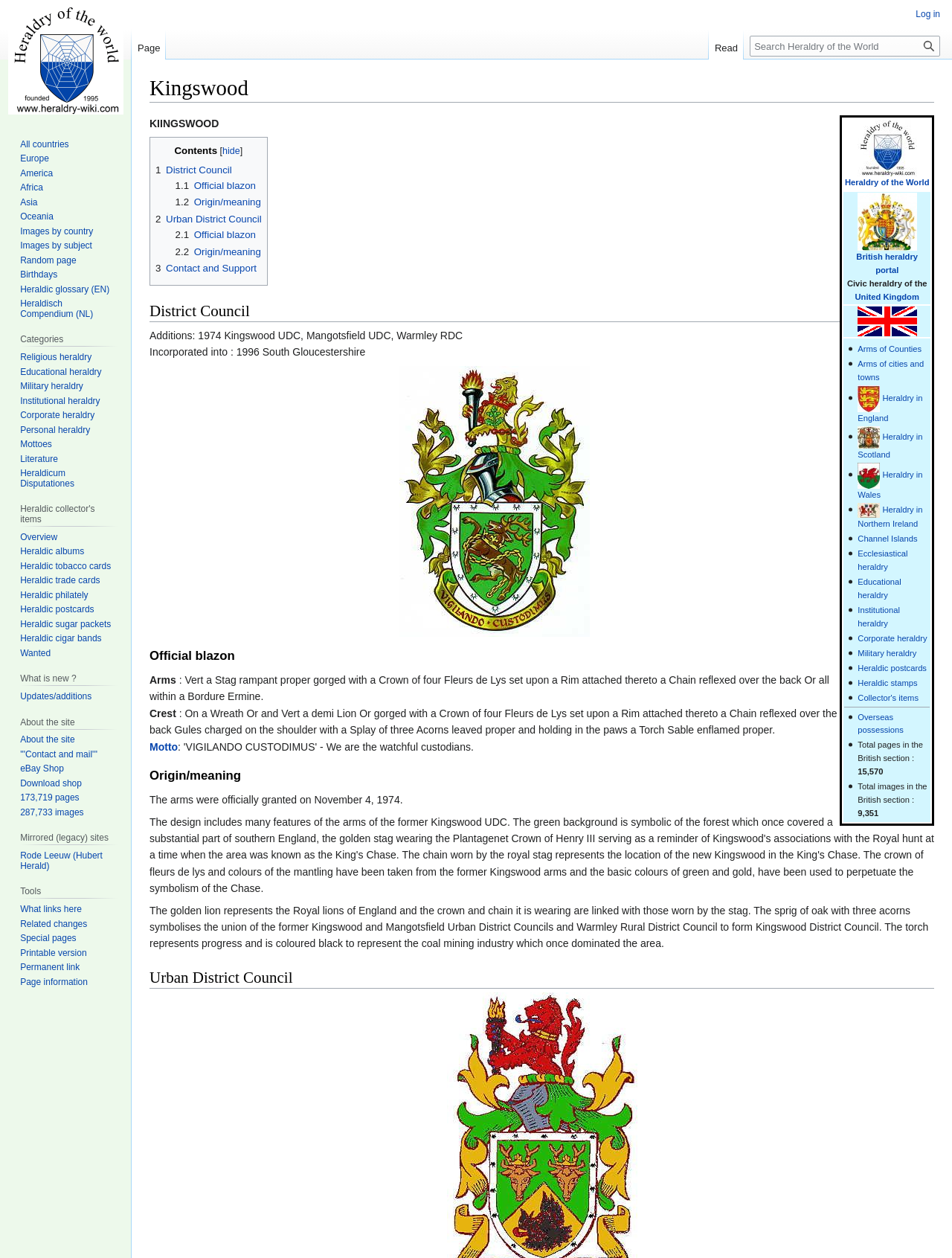Please specify the bounding box coordinates of the clickable section necessary to execute the following command: "Click on TOPICS link".

None